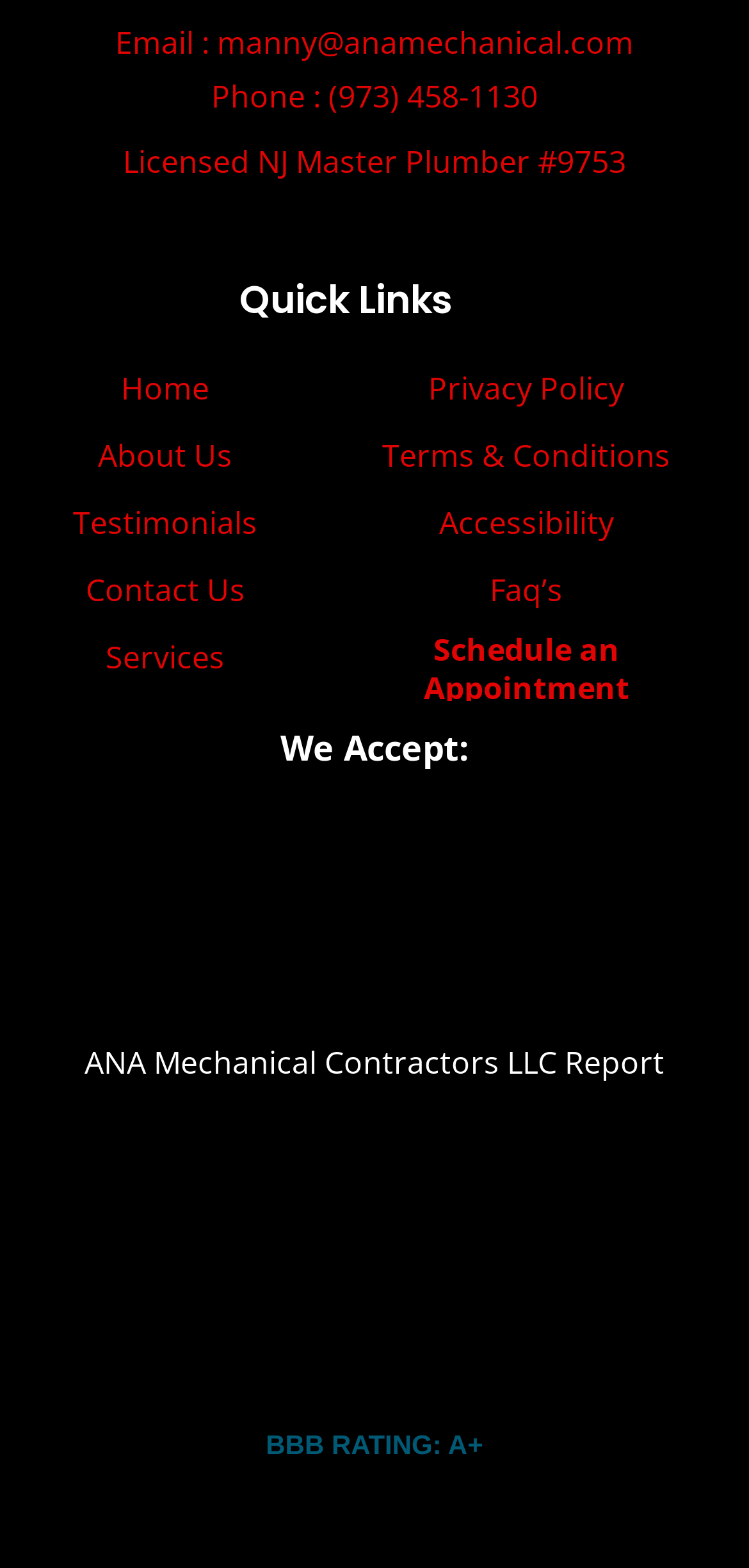Show the bounding box coordinates for the element that needs to be clicked to execute the following instruction: "View Business Profile". Provide the coordinates in the form of four float numbers between 0 and 1, i.e., [left, top, right, bottom].

[0.026, 0.719, 0.974, 0.939]